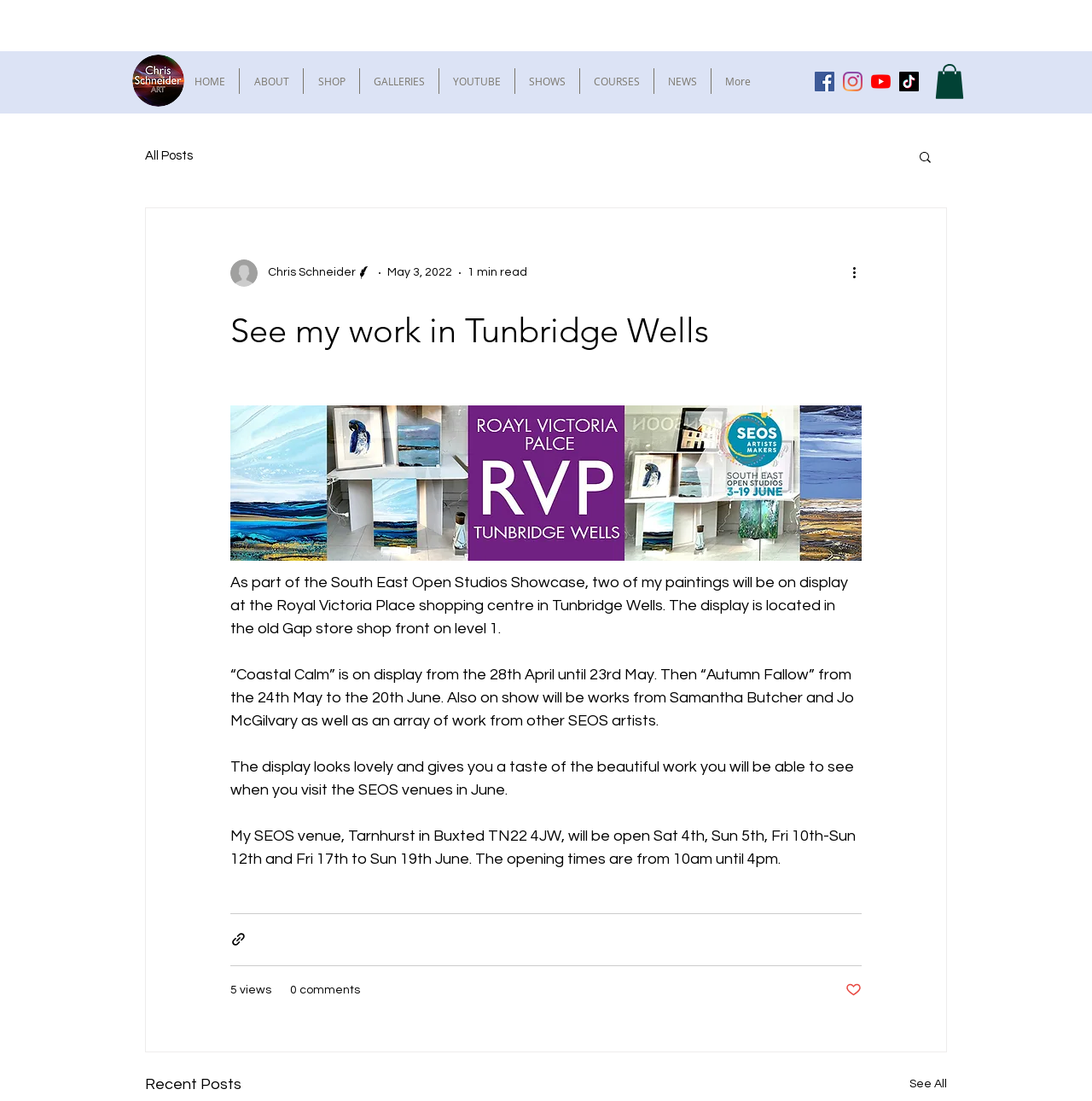Extract the bounding box coordinates for the UI element described by the text: "YOUTUBE". The coordinates should be in the form of [left, top, right, bottom] with values between 0 and 1.

[0.402, 0.062, 0.471, 0.085]